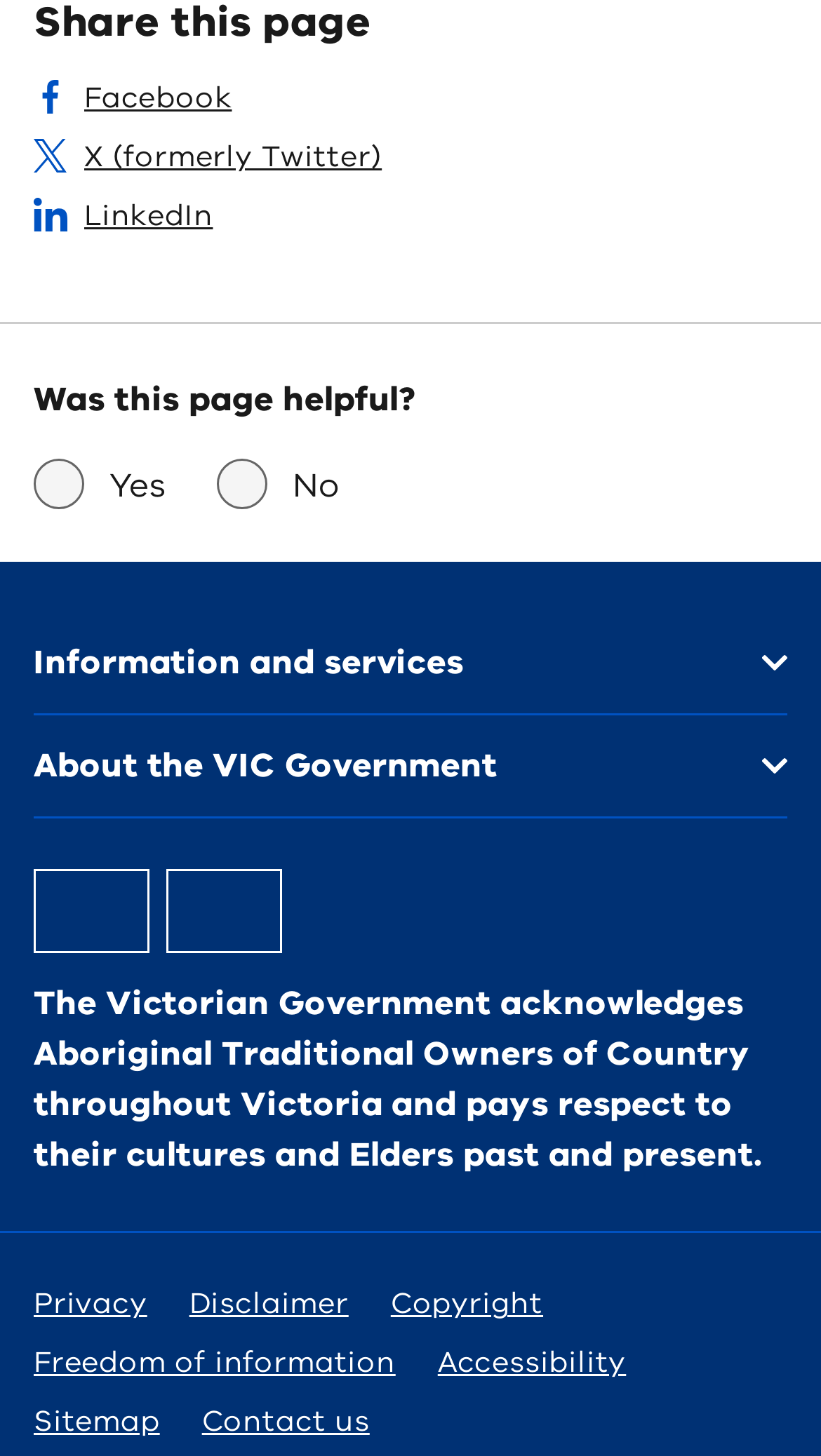Find the UI element described as: "About the VIC Government" and predict its bounding box coordinates. Ensure the coordinates are four float numbers between 0 and 1, [left, top, right, bottom].

[0.0, 0.491, 1.0, 0.563]